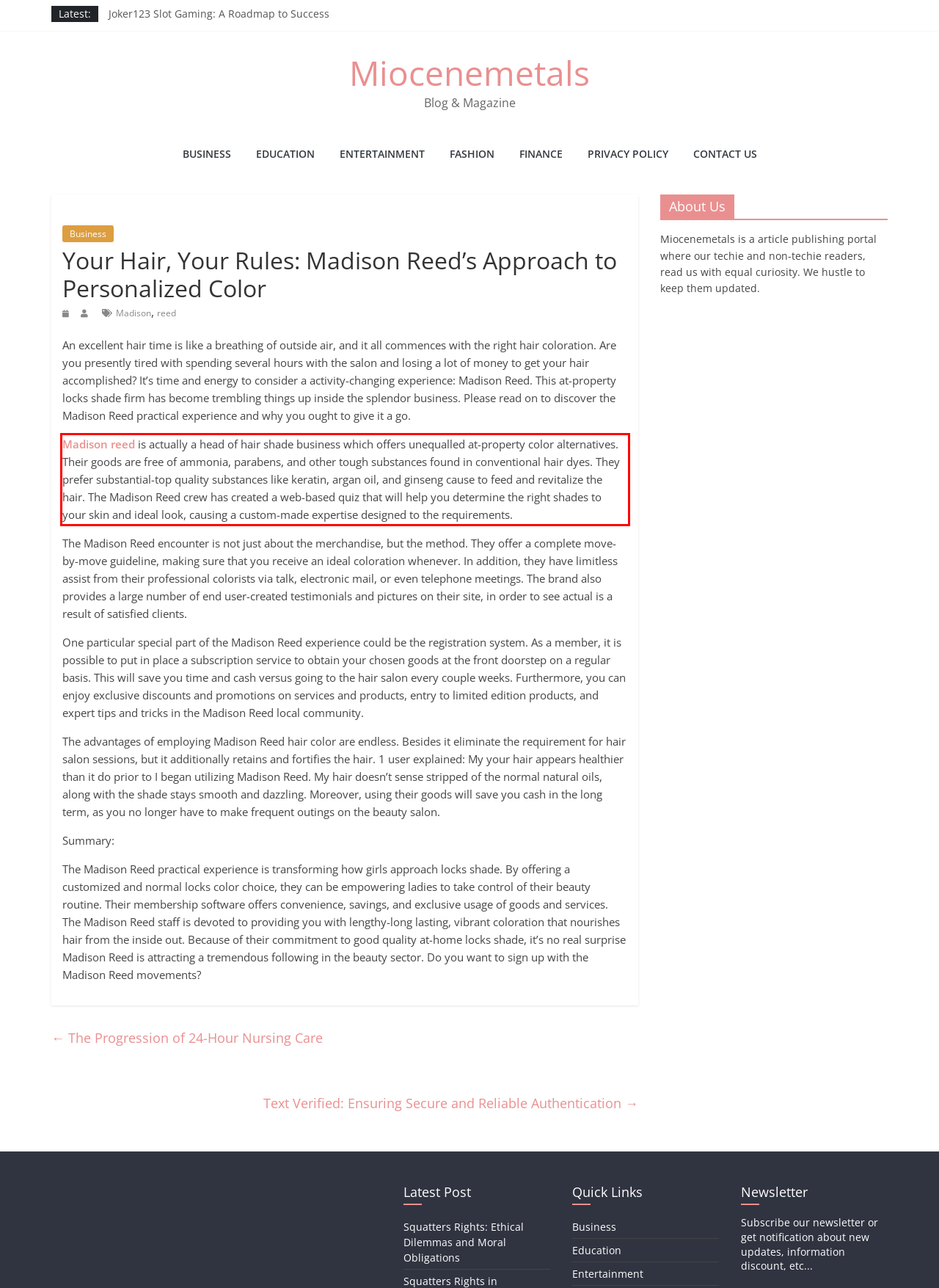Look at the provided screenshot of the webpage and perform OCR on the text within the red bounding box.

Madison reed is actually a head of hair shade business which offers unequalled at-property color alternatives. Their goods are free of ammonia, parabens, and other tough substances found in conventional hair dyes. They prefer substantial-top quality substances like keratin, argan oil, and ginseng cause to feed and revitalize the hair. The Madison Reed crew has created a web-based quiz that will help you determine the right shades to your skin and ideal look, causing a custom-made expertise designed to the requirements.